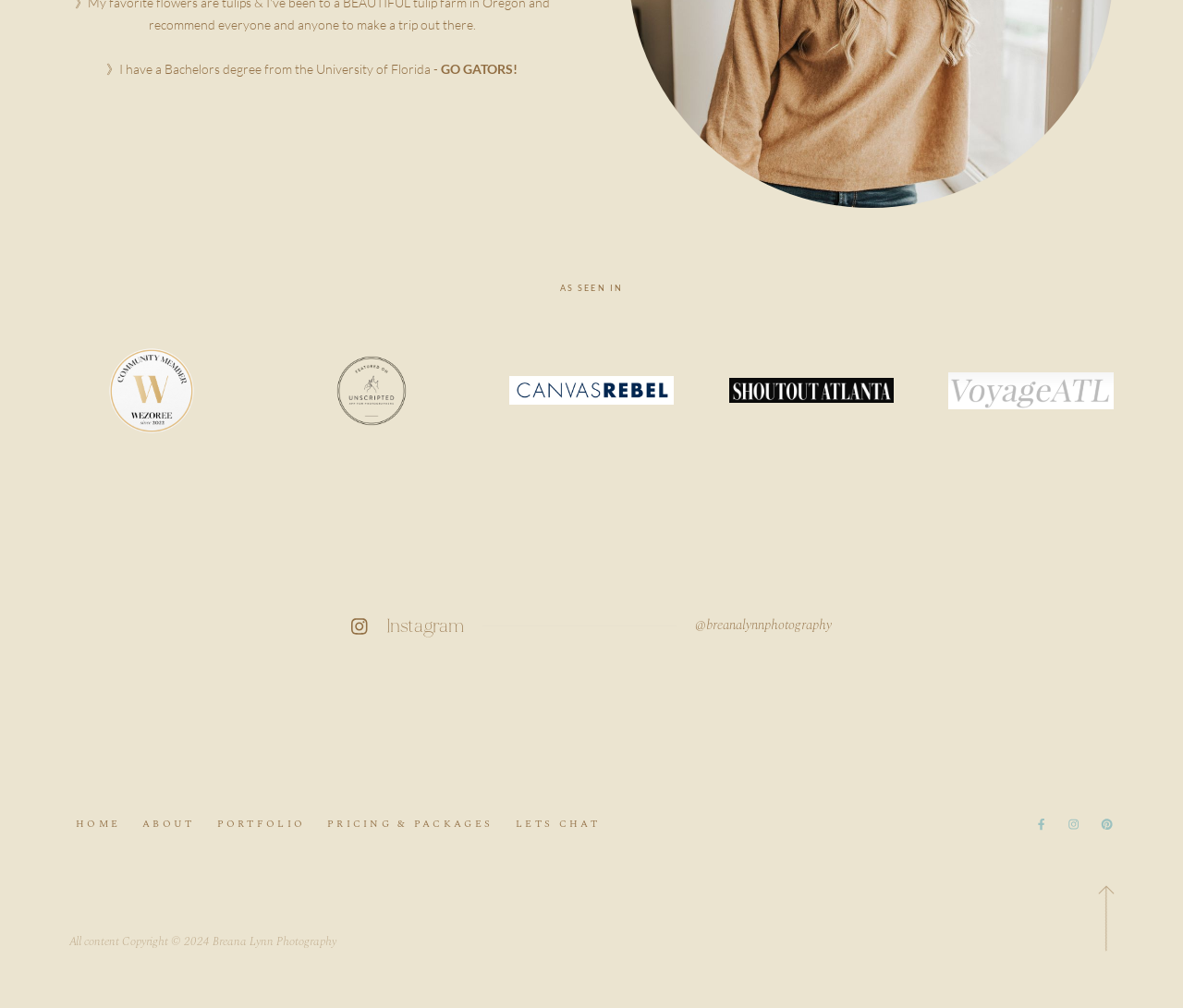Find the UI element described as: "Pricing & Packages" and predict its bounding box coordinates. Ensure the coordinates are four float numbers between 0 and 1, [left, top, right, bottom].

[0.271, 0.813, 0.422, 0.823]